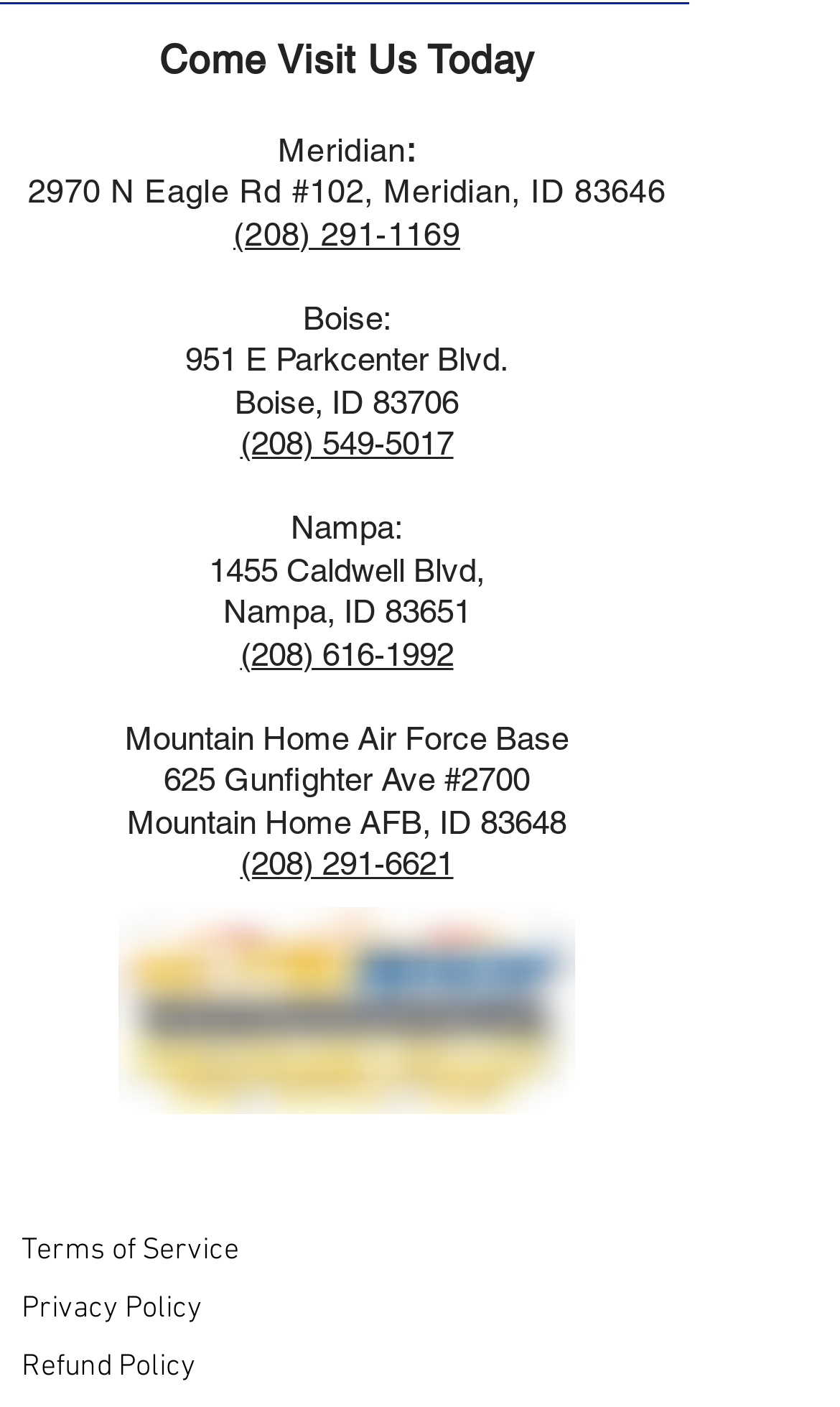What is the address of the Nampa location?
Look at the webpage screenshot and answer the question with a detailed explanation.

I found the address of the Nampa location by looking at the text next to 'Nampa:' which is '1455 Caldwell Blvd, Nampa, ID 83651'.